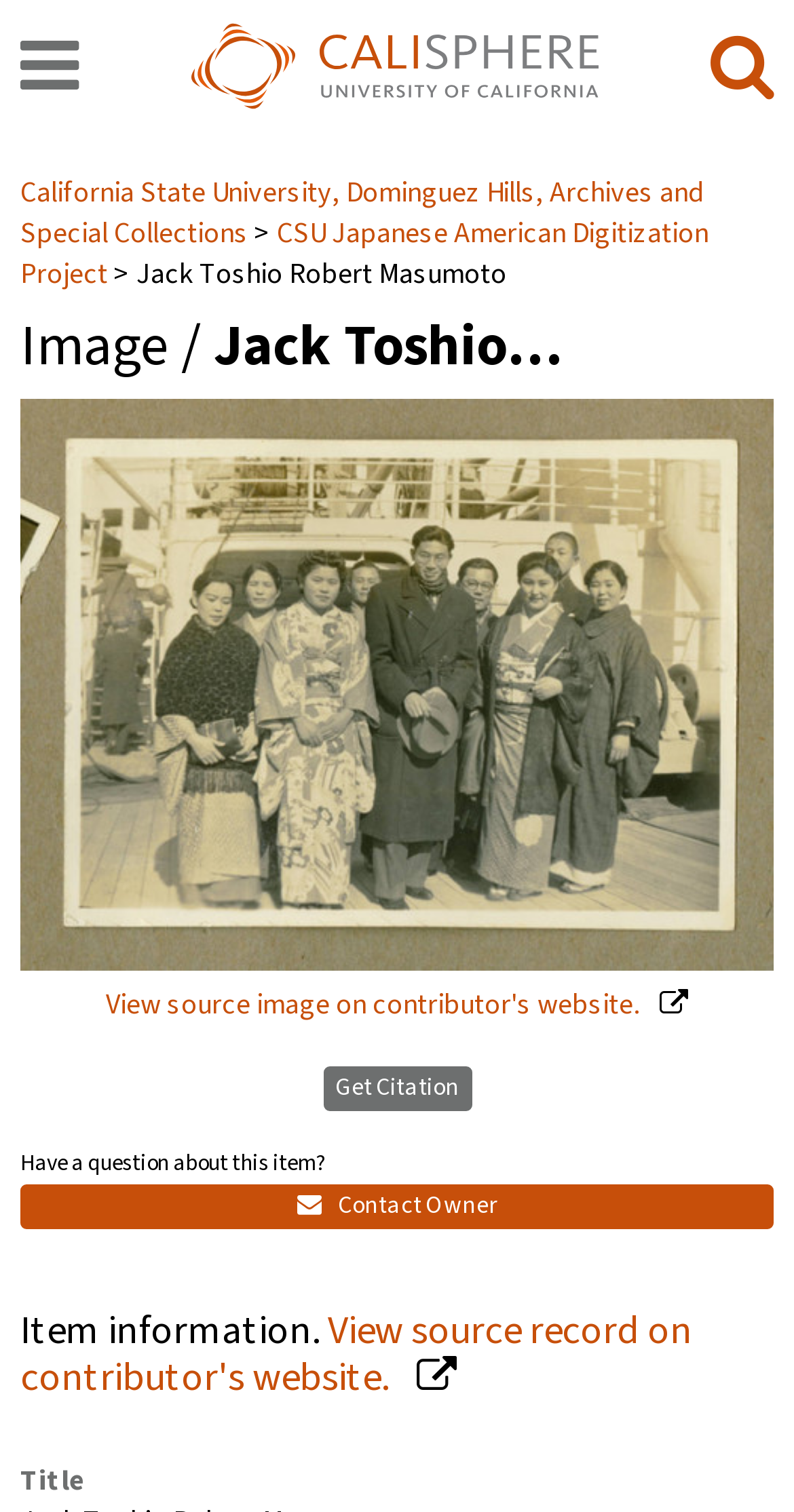Could you indicate the bounding box coordinates of the region to click in order to complete this instruction: "Go to Calisphere homepage".

[0.241, 0.013, 0.754, 0.074]